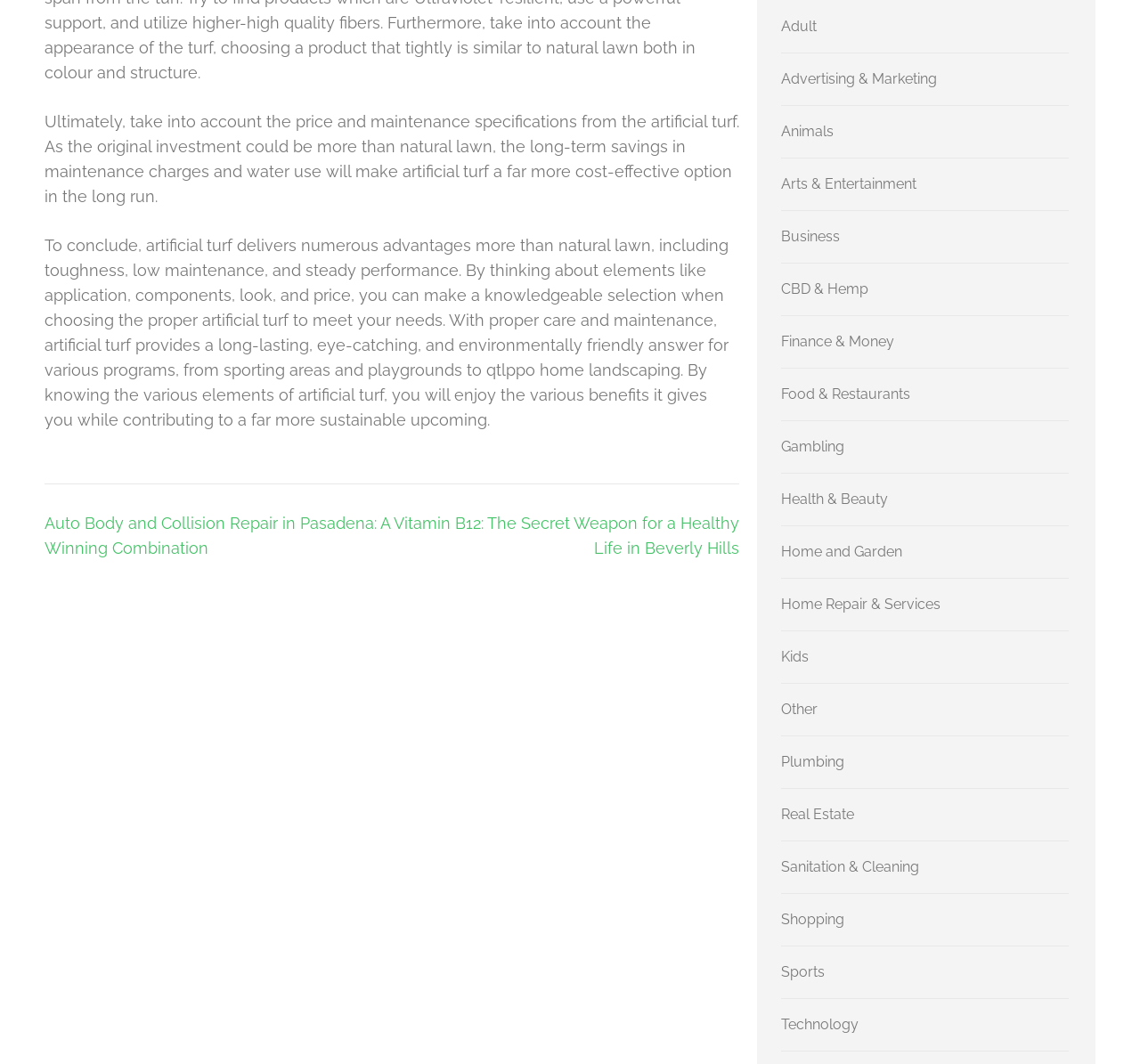Kindly determine the bounding box coordinates for the clickable area to achieve the given instruction: "Read 'Auto Body and Collision Repair in Pasadena: A Winning Combination' post".

[0.039, 0.483, 0.342, 0.524]